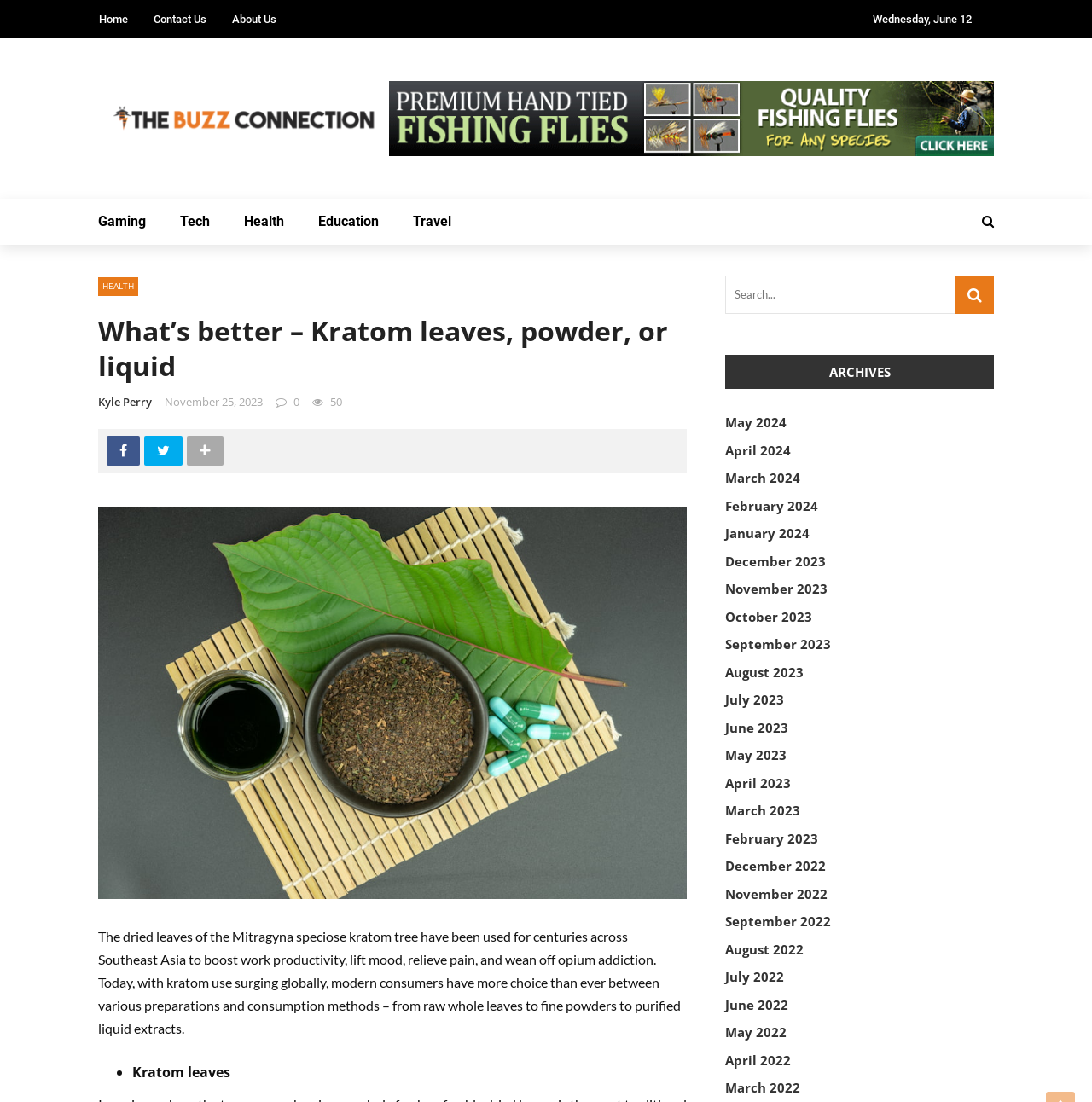Please identify the coordinates of the bounding box for the clickable region that will accomplish this instruction: "Click the 'Home' link".

[0.091, 0.012, 0.117, 0.023]